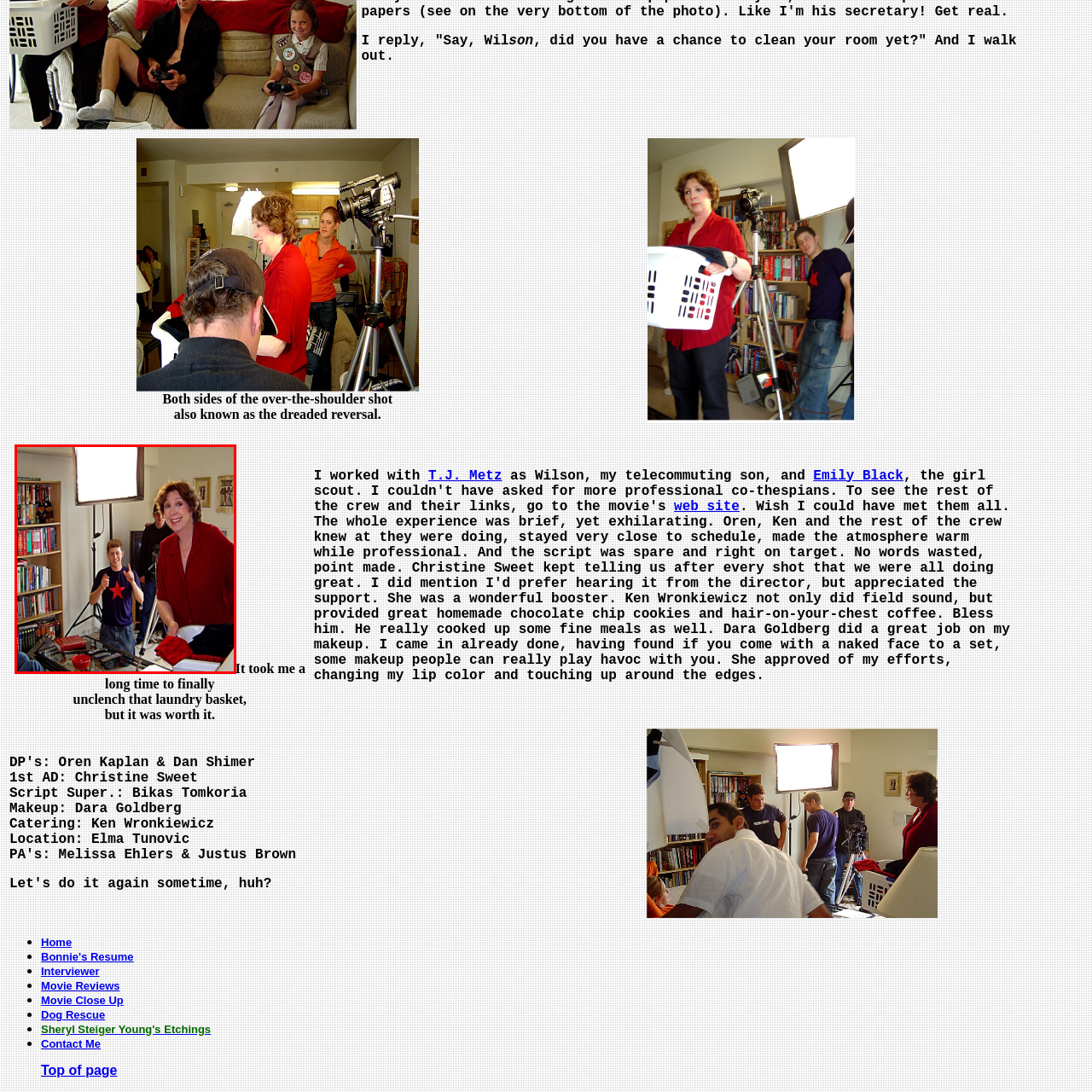What is the young man wearing on his T-shirt?
Carefully analyze the image within the red bounding box and give a comprehensive response to the question using details from the image.

The young man in the black T-shirt has a red star adorned on it, which is a distinctive feature of his clothing.